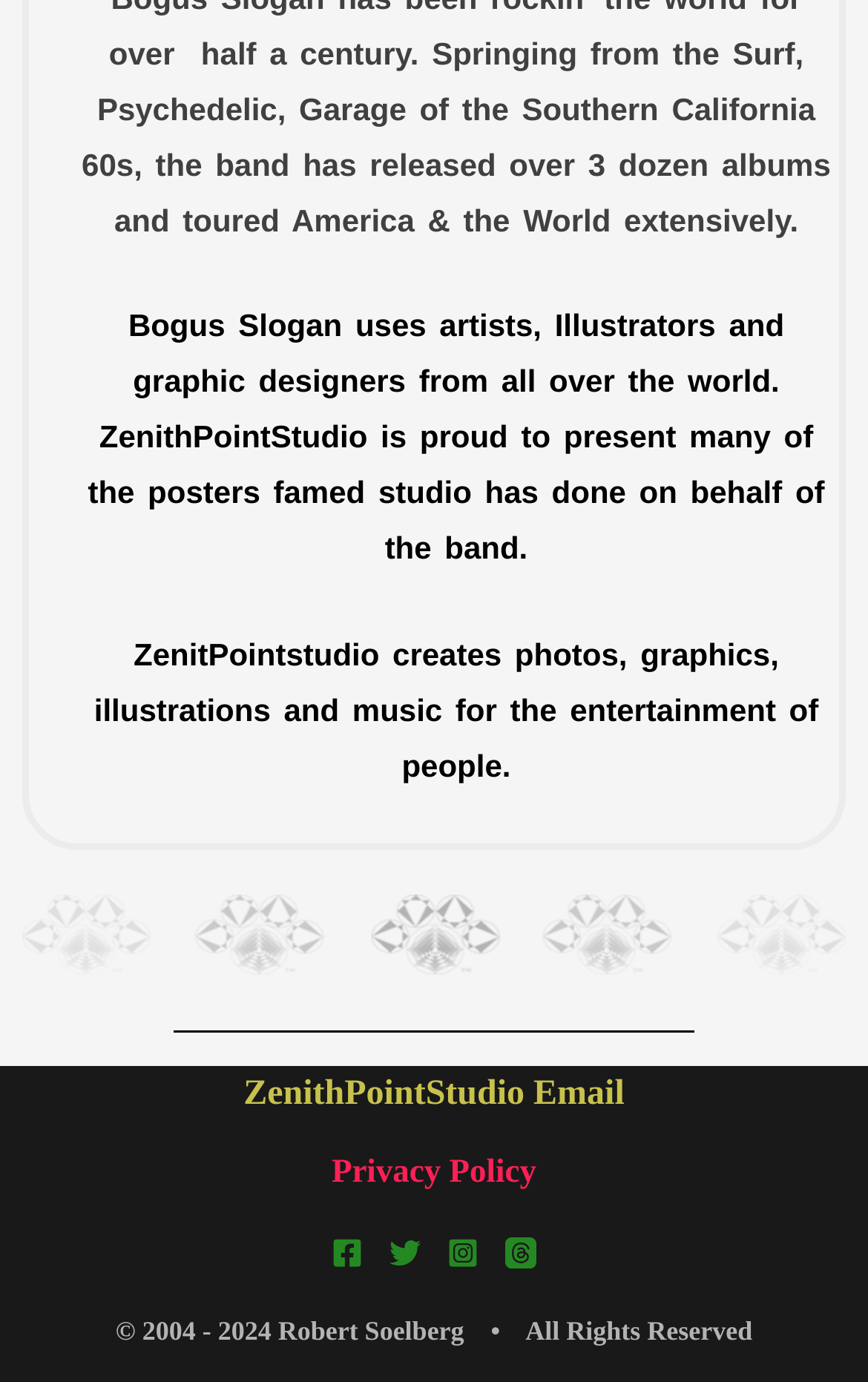What is the copyright year range?
Can you provide a detailed and comprehensive answer to the question?

The copyright year range can be found in the StaticText element at the bottom of the webpage, which states '© 2004 - 2024 Robert Soelberg'.